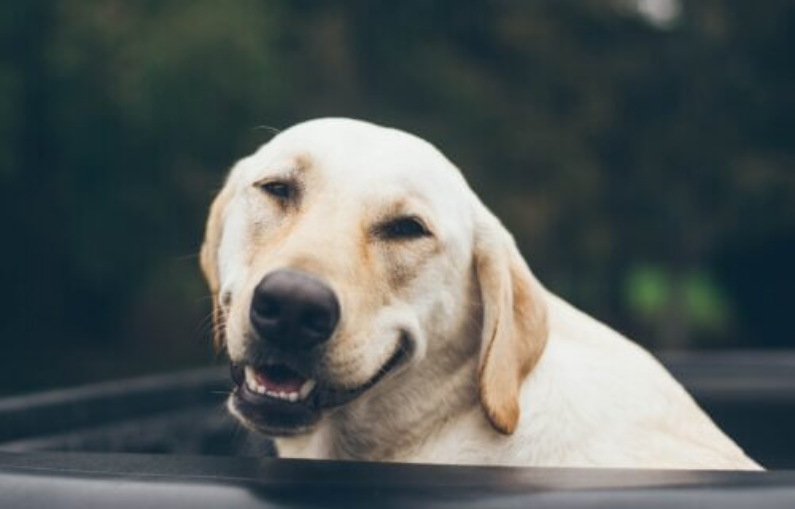Describe the image with as much detail as possible.

A cheerful yellow Labrador retriever smiles broadly, perched comfortably in the back of a vehicle. Its warm, expressive face radiates joy, showcasing the breed's friendly and approachable nature. The background is softly blurred, hinting at a serene outdoor setting, which enhances the sense of happiness and companionship that dogs bring. This image captures the essence of a beloved pet, embodying the unconditional love and playful spirit associated with Labradors, often regarded as one of the friendliest dog breeds. The photograph was taken by Jonathan Daniels and is featured in an article about the top dog breeds recommended by experts for their friendly demeanor.